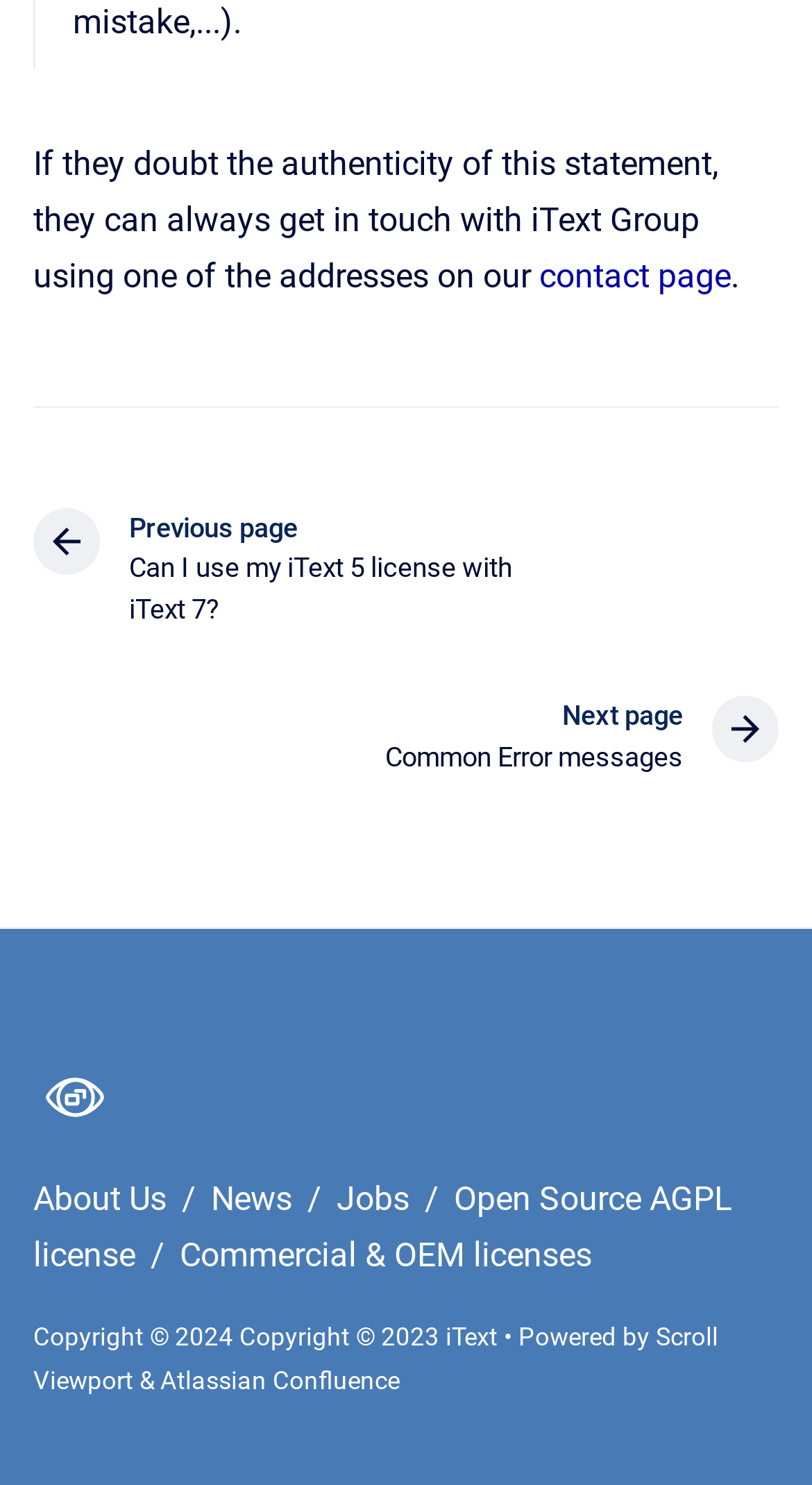Determine the bounding box coordinates for the UI element matching this description: "Jobs".

[0.415, 0.794, 0.515, 0.821]